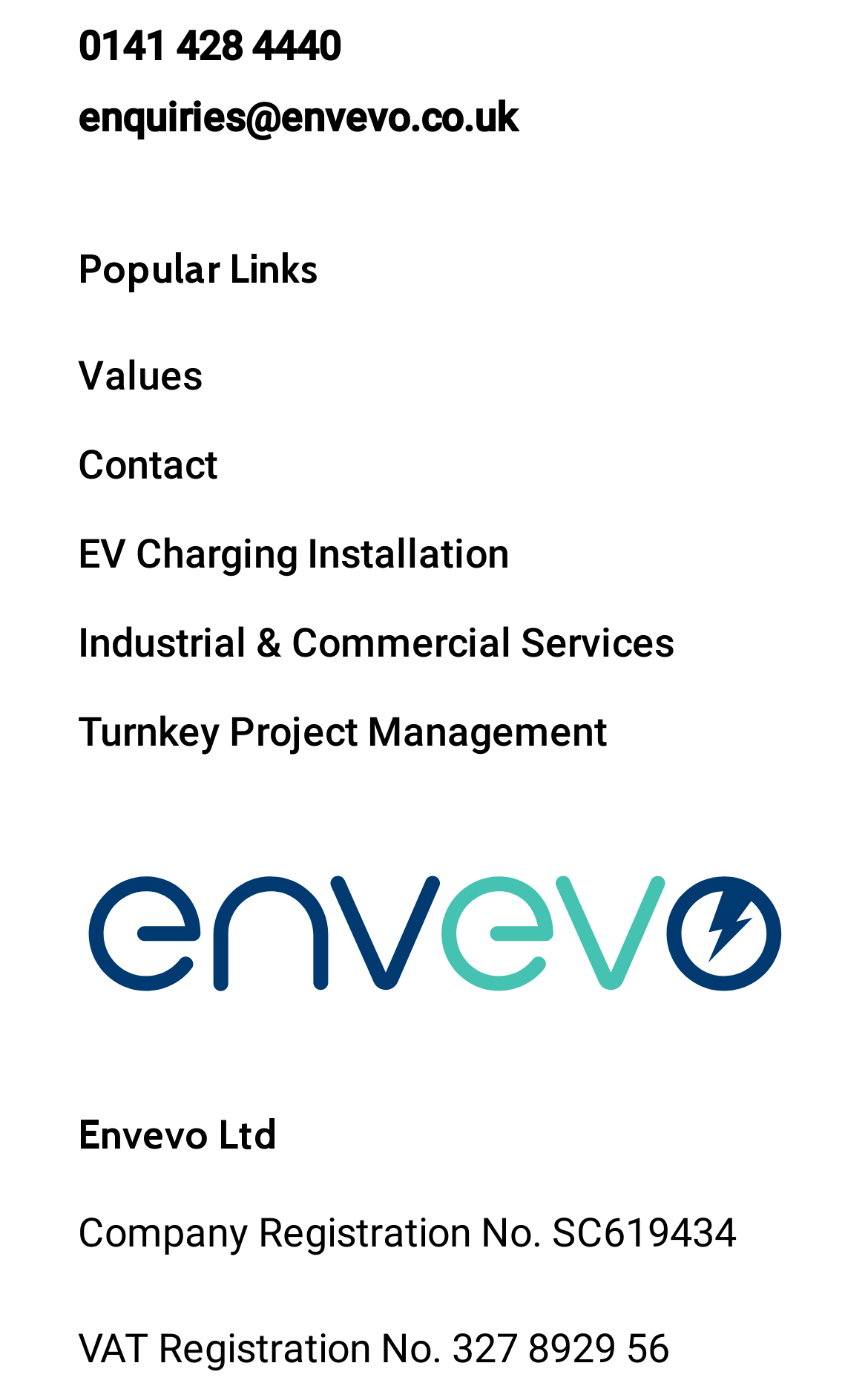Identify the bounding box coordinates for the UI element described as follows: enquiries@envevo.co.uk. Use the format (top-left x, top-left y, bottom-right x, bottom-right y) and ensure all values are floating point numbers between 0 and 1.

[0.09, 0.067, 0.595, 0.101]